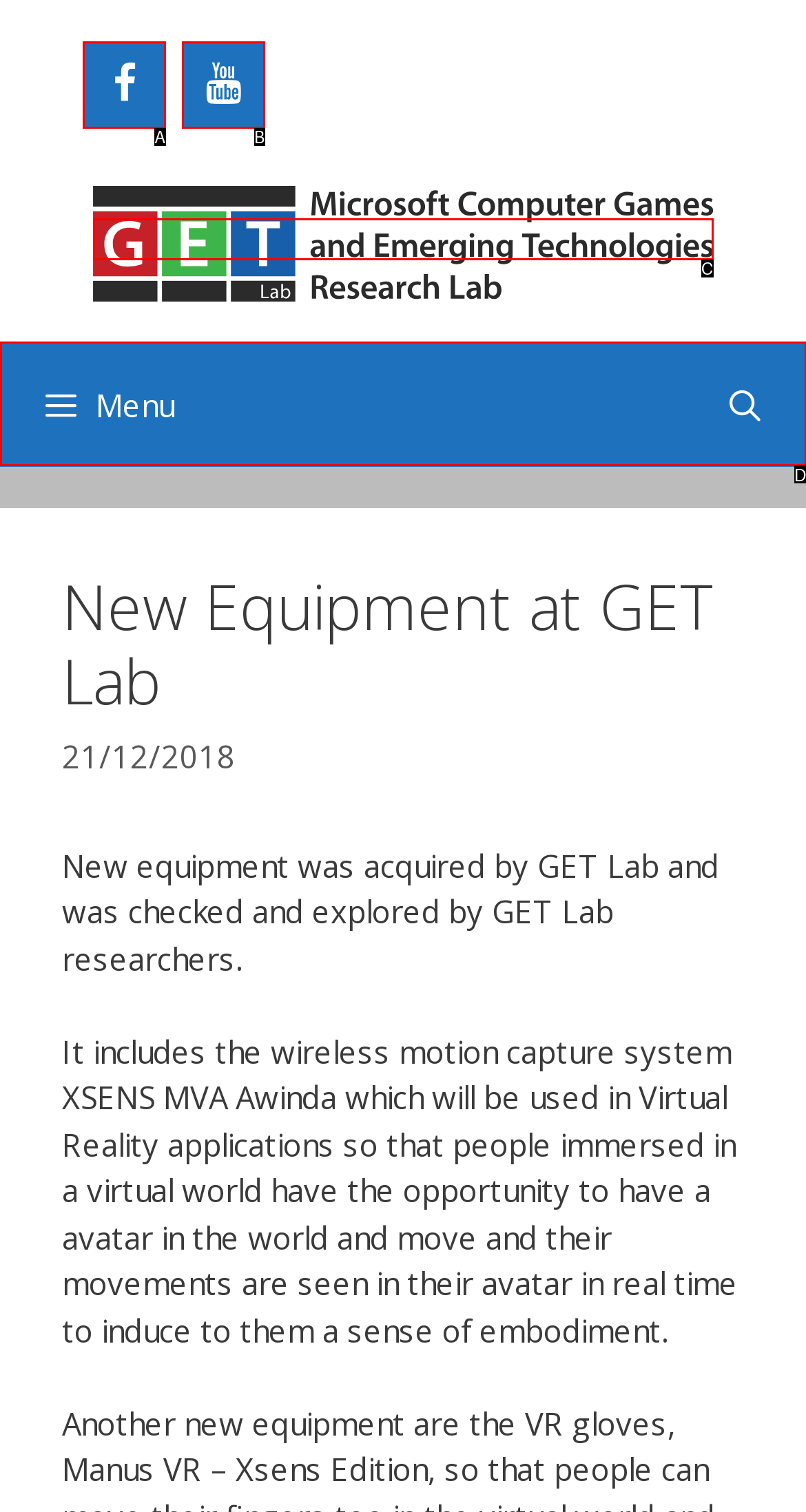Select the option that matches this description: alt="GET Lab"
Answer by giving the letter of the chosen option.

C